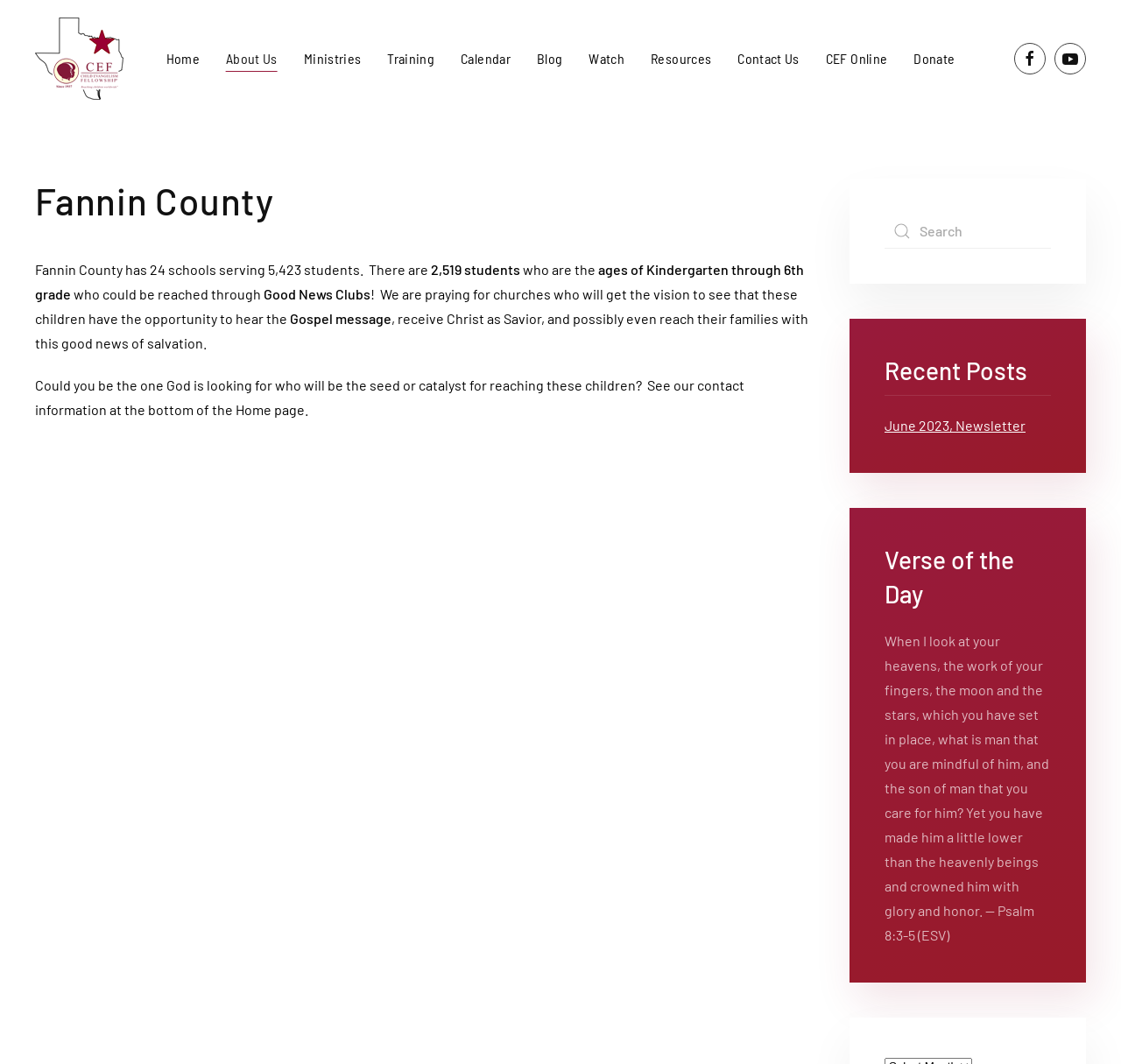Bounding box coordinates are specified in the format (top-left x, top-left y, bottom-right x, bottom-right y). All values are floating point numbers bounded between 0 and 1. Please provide the bounding box coordinate of the region this sentence describes: alt="Lone Star Prairie CEF"

[0.02, 0.016, 0.122, 0.094]